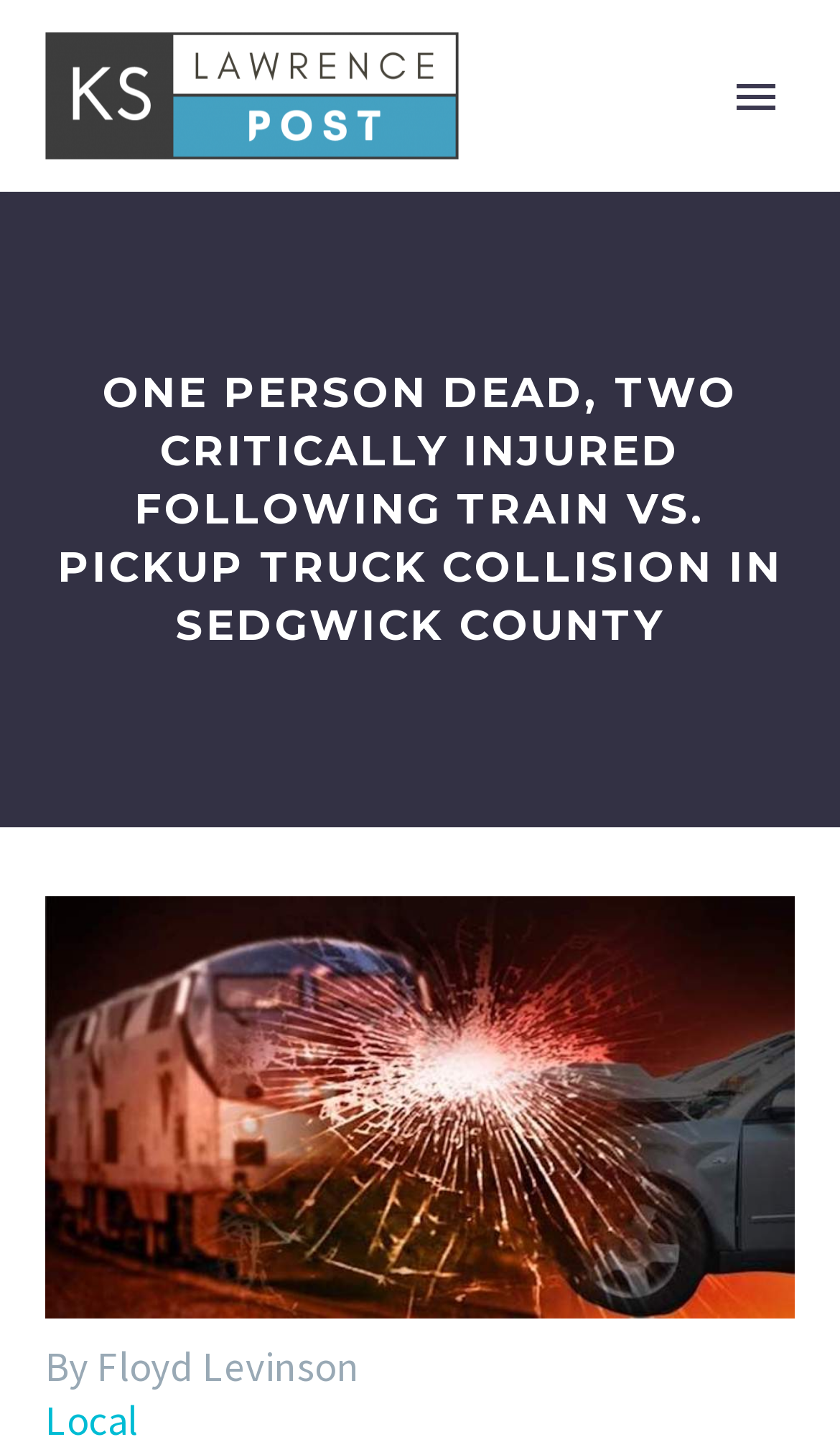Please determine the bounding box coordinates of the area that needs to be clicked to complete this task: 'Read the article by Floyd Levinson'. The coordinates must be four float numbers between 0 and 1, formatted as [left, top, right, bottom].

[0.054, 0.932, 0.428, 0.968]